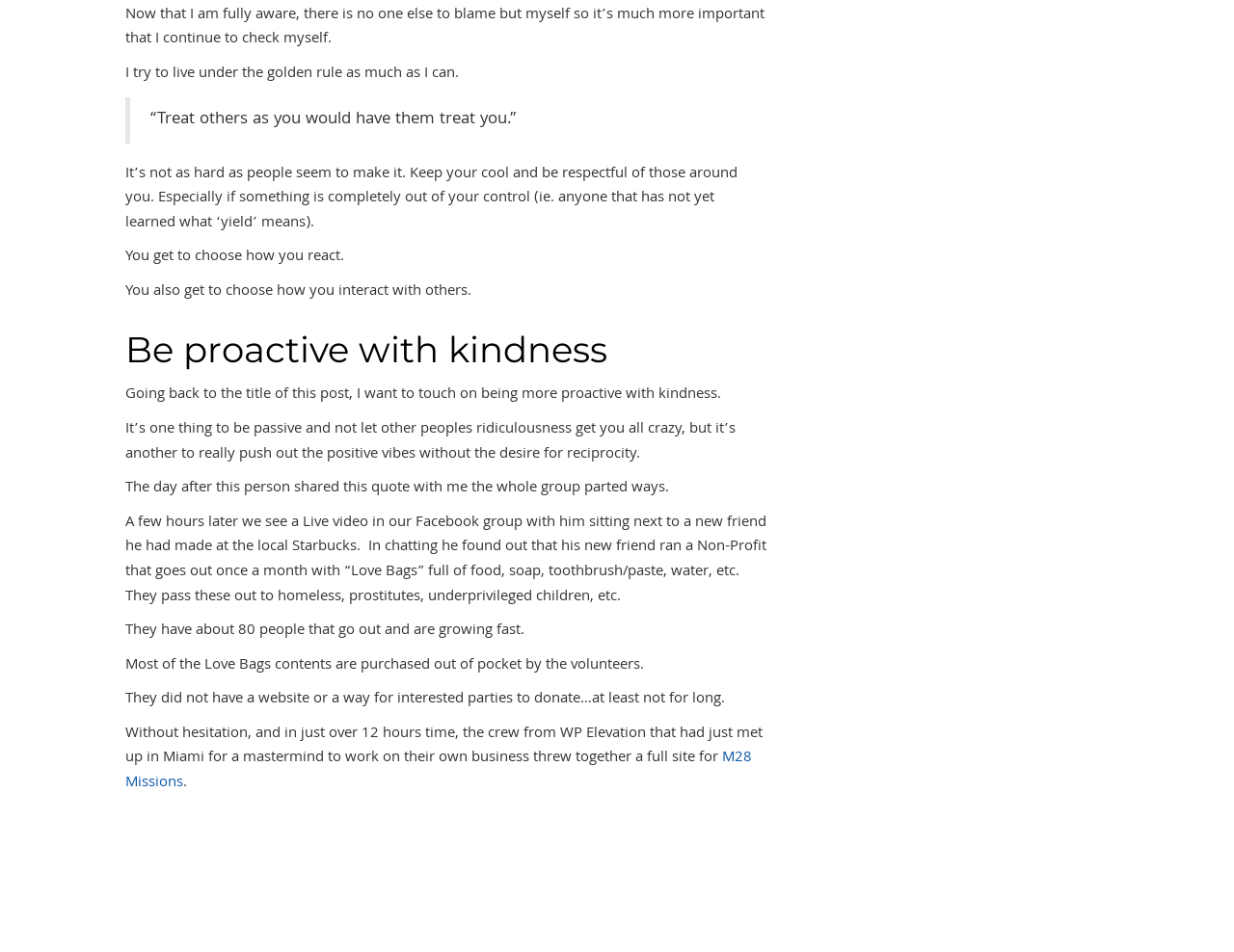Please reply with a single word or brief phrase to the question: 
What is the name of the Non-Profit organization mentioned?

M28 Missions